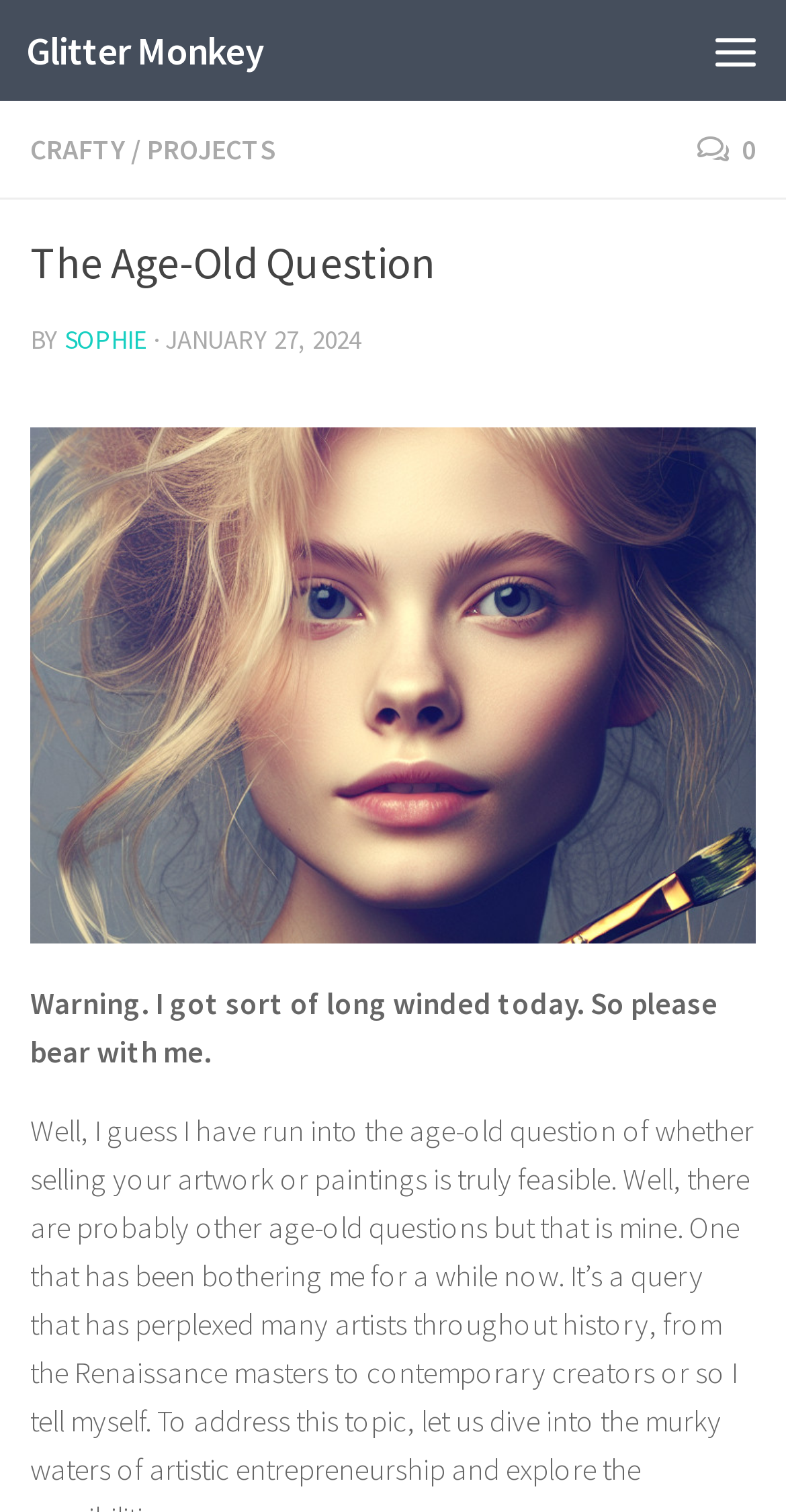Please give a succinct answer to the question in one word or phrase:
What is the symbol next to the PROJECTS link?

/